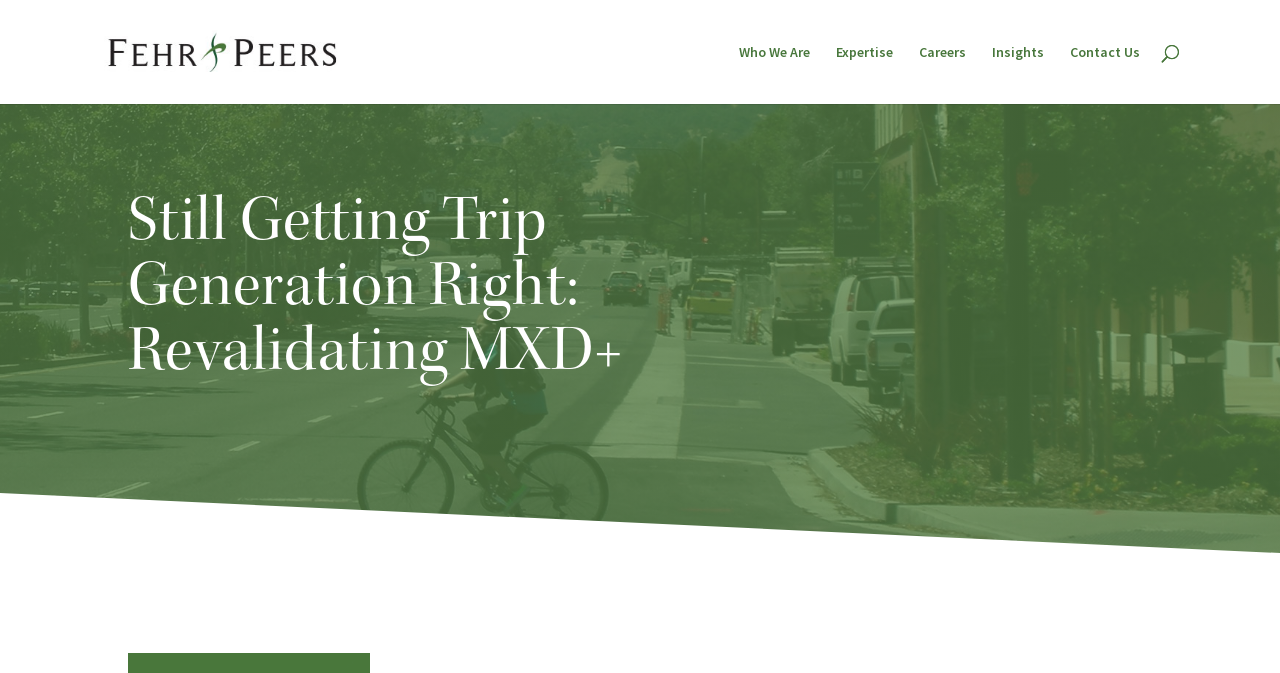What is the principal heading displayed on the webpage?

Still Getting Trip Generation Right: Revalidating MXD+ 